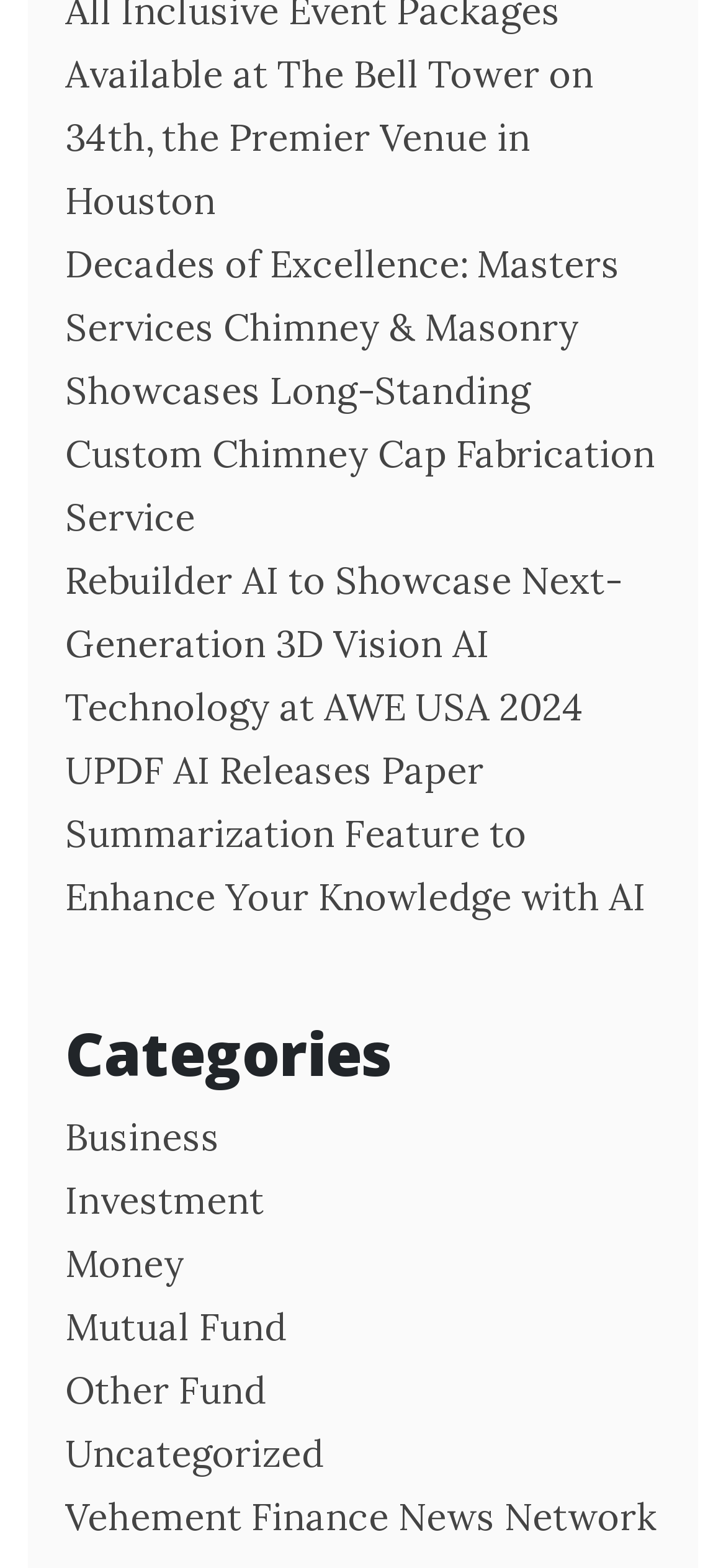Answer the following query concisely with a single word or phrase:
What is the topic of the third link?

3D Vision AI Technology